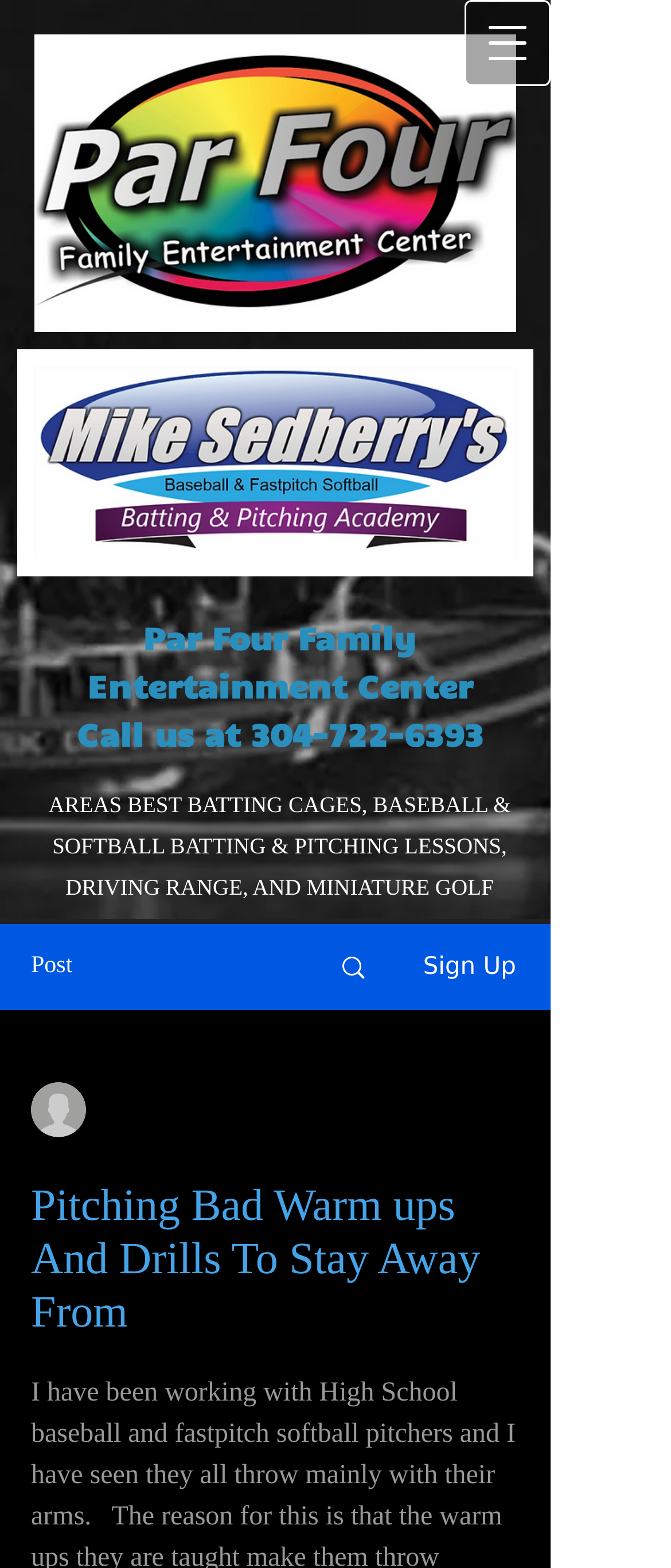Locate the UI element that matches the description Search in the webpage screenshot. Return the bounding box coordinates in the format (top-left x, top-left y, bottom-right x, bottom-right y), with values ranging from 0 to 1.

[0.466, 0.59, 0.589, 0.643]